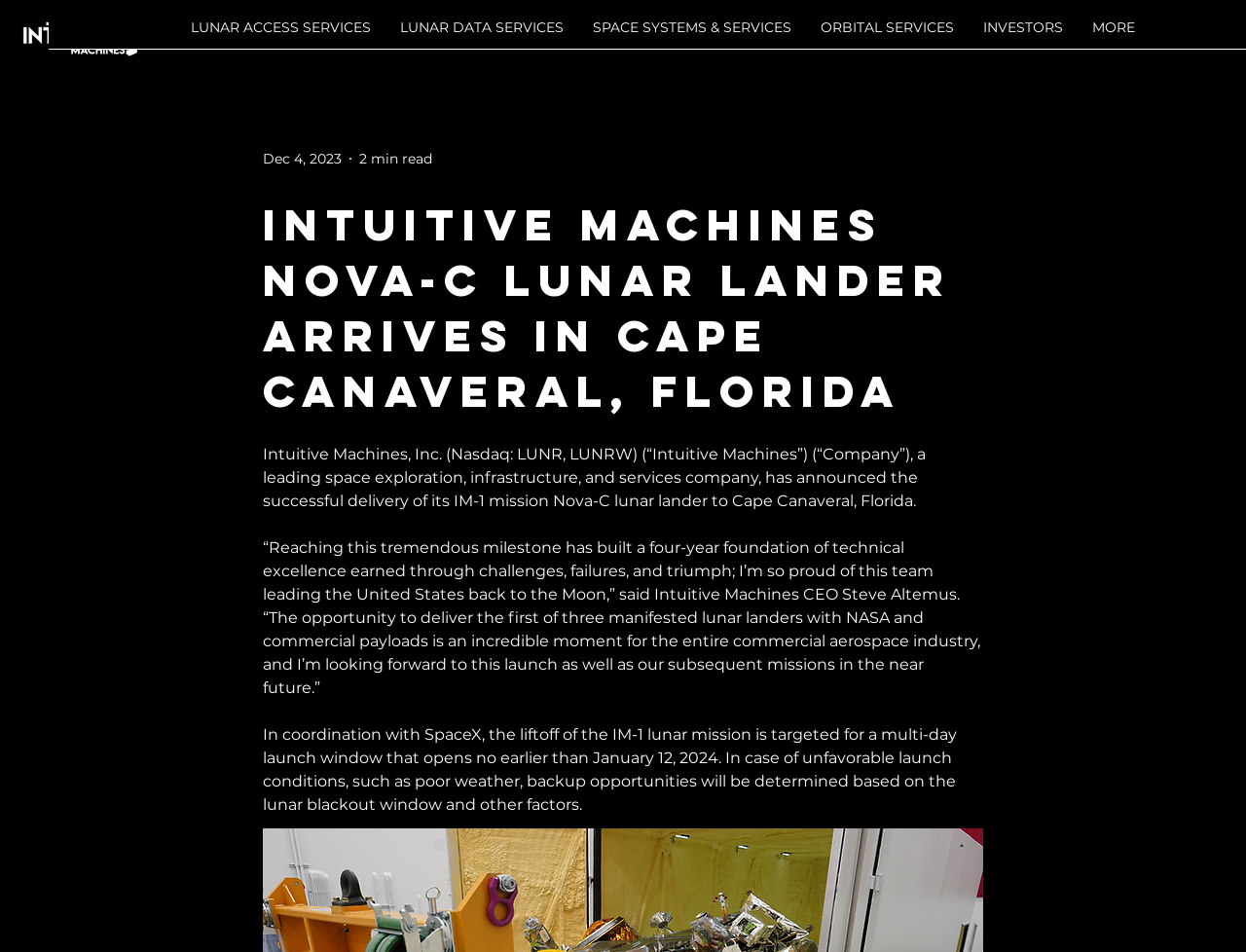Give an in-depth explanation of the webpage layout and content.

The webpage is about Intuitive Machines, a leading space exploration, infrastructure, and services company. At the top left corner, there is a white logo image. Below the logo, there is a navigation menu with five links: "LUNAR ACCESS SERVICES", "LUNAR DATA SERVICES", "SPACE SYSTEMS & SERVICES", "ORBITAL SERVICES", and "INVESTORS". The "MORE" link is located at the far right of the navigation menu.

Below the navigation menu, there is a heading that reads "Intuitive Machines Nova-C Lunar Lander Arrives in Cape Canaveral, Florida". Under the heading, there are three paragraphs of text. The first paragraph announces the successful delivery of the IM-1 mission Nova-C lunar lander to Cape Canaveral, Florida. The second paragraph is a quote from Intuitive Machines CEO Steve Altemus, expressing pride and excitement about the milestone. The third paragraph discusses the upcoming launch of the IM-1 lunar mission, which is targeted for a multi-day launch window starting on January 12, 2024.

On the top right corner, there is a date "Dec 4, 2023" and a label "2 min read", indicating the publication date and estimated reading time of the article.